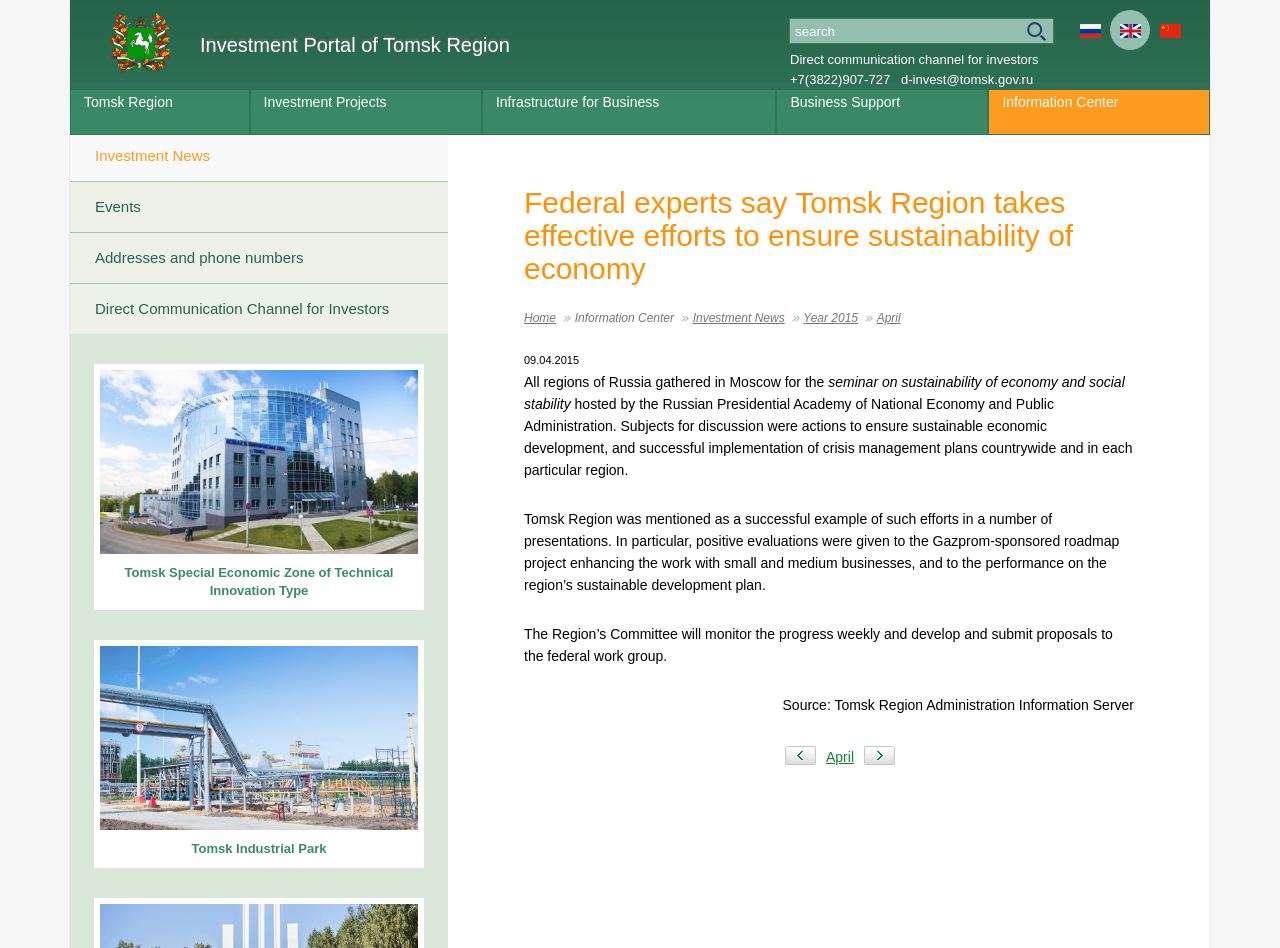What is the contact email for investors? Please answer the question using a single word or phrase based on the image.

d-invest@tomsk.gov.ru